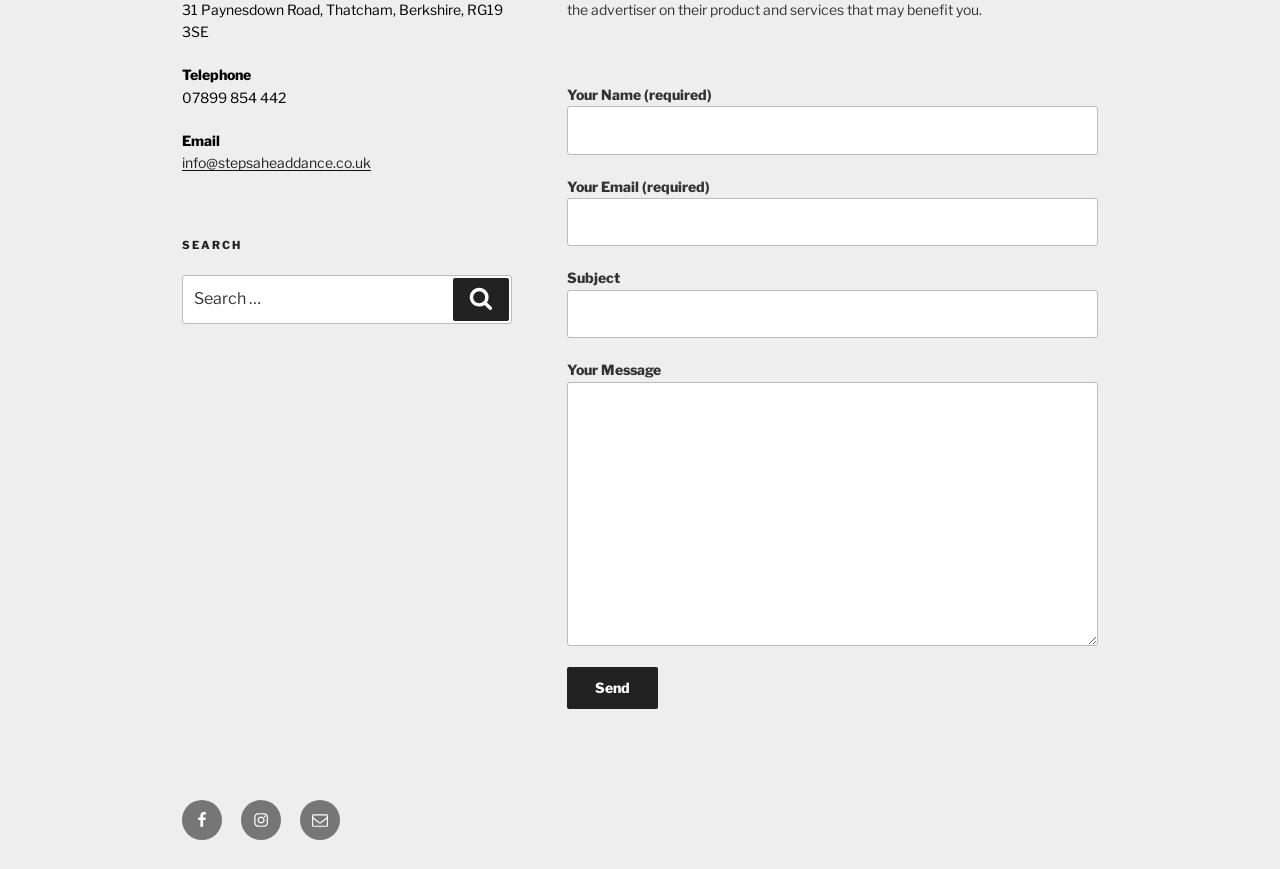Please specify the bounding box coordinates of the region to click in order to perform the following instruction: "Send a message".

[0.443, 0.768, 0.514, 0.816]